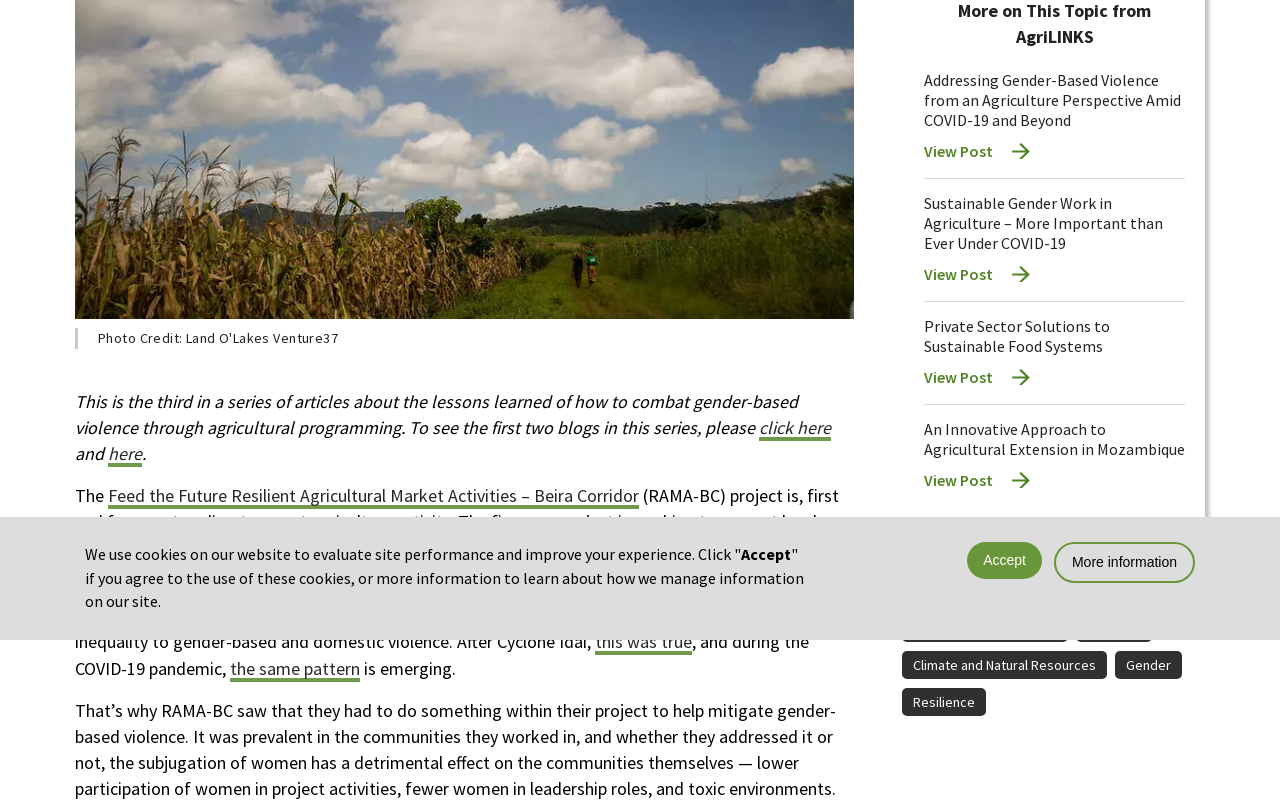Calculate the bounding box coordinates of the UI element given the description: "Climate and Natural Resources".

[0.705, 0.811, 0.865, 0.846]